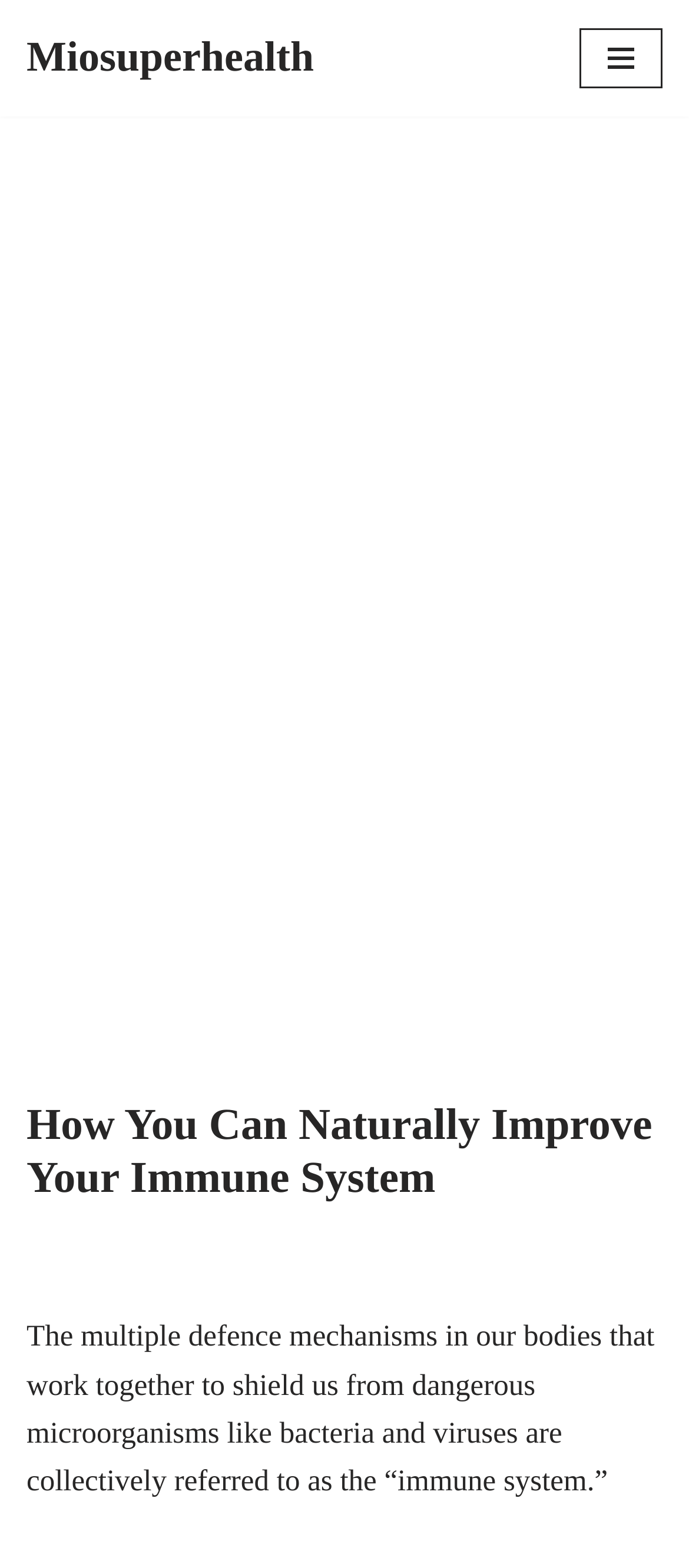Determine the bounding box for the UI element that matches this description: "Skip to content".

[0.0, 0.036, 0.077, 0.059]